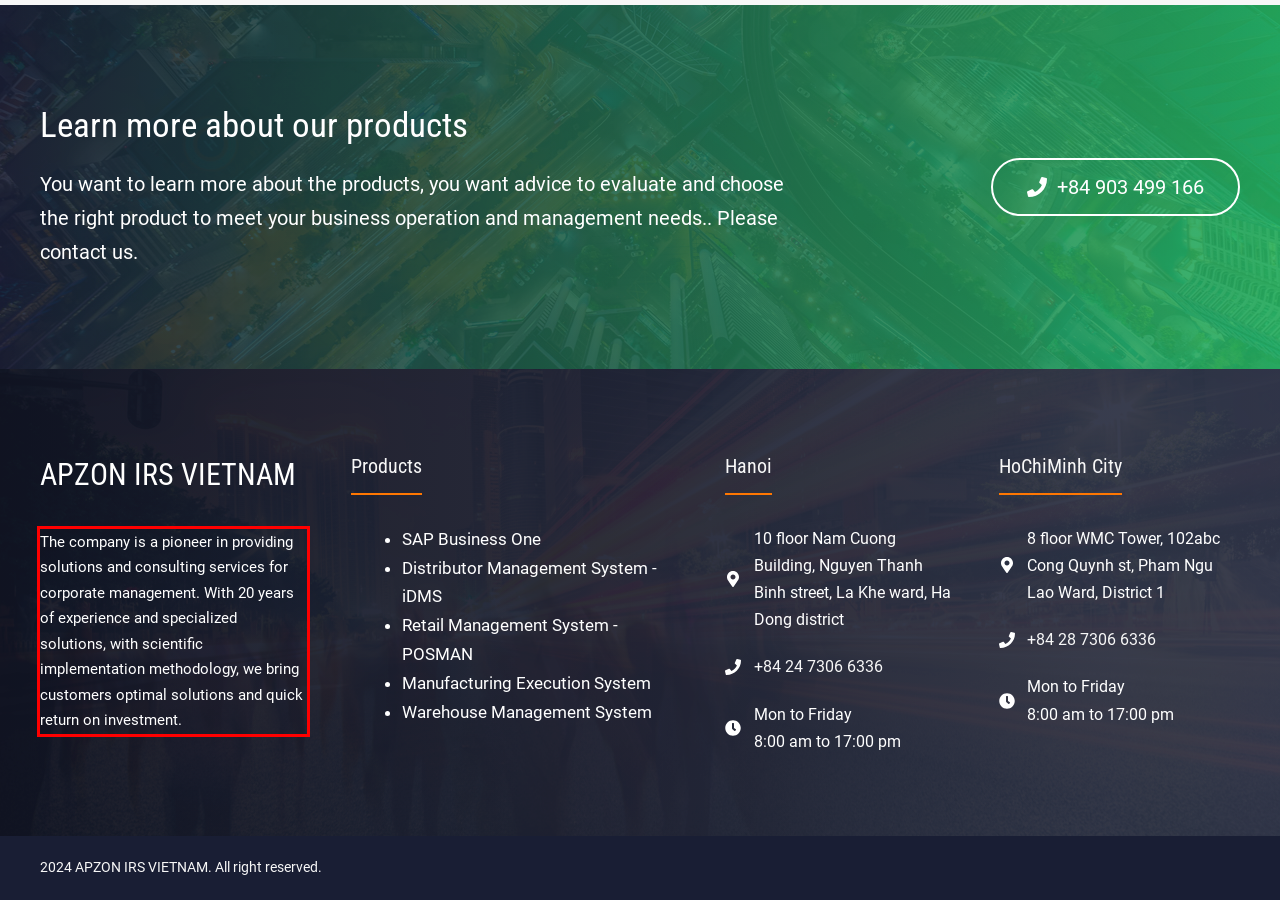View the screenshot of the webpage and identify the UI element surrounded by a red bounding box. Extract the text contained within this red bounding box.

The company is a pioneer in providing solutions and consulting services for corporate management. With 20 years of experience and specialized solutions, with scientific implementation methodology, we bring customers optimal solutions and quick return on investment.